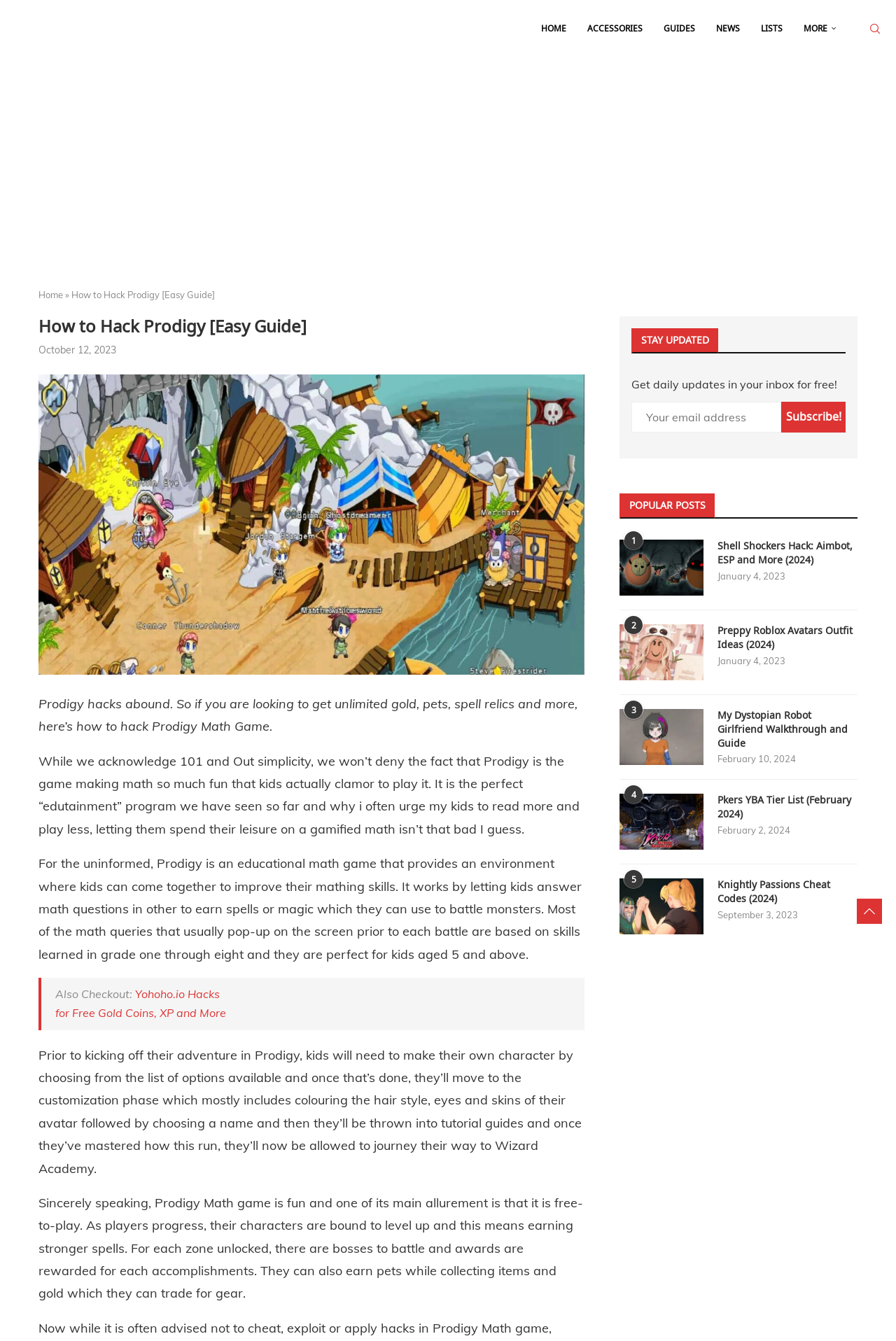Identify the bounding box coordinates for the element you need to click to achieve the following task: "Check out the 'Shell Shockers Hack: Aimbot, ESP and More (2024)' post". Provide the bounding box coordinates as four float numbers between 0 and 1, in the form [left, top, right, bottom].

[0.691, 0.403, 0.785, 0.444]